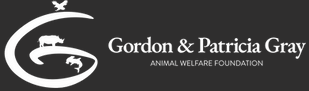What organization does the foundation support?
Look at the screenshot and respond with a single word or phrase.

Marine Mammal Rescue Centre